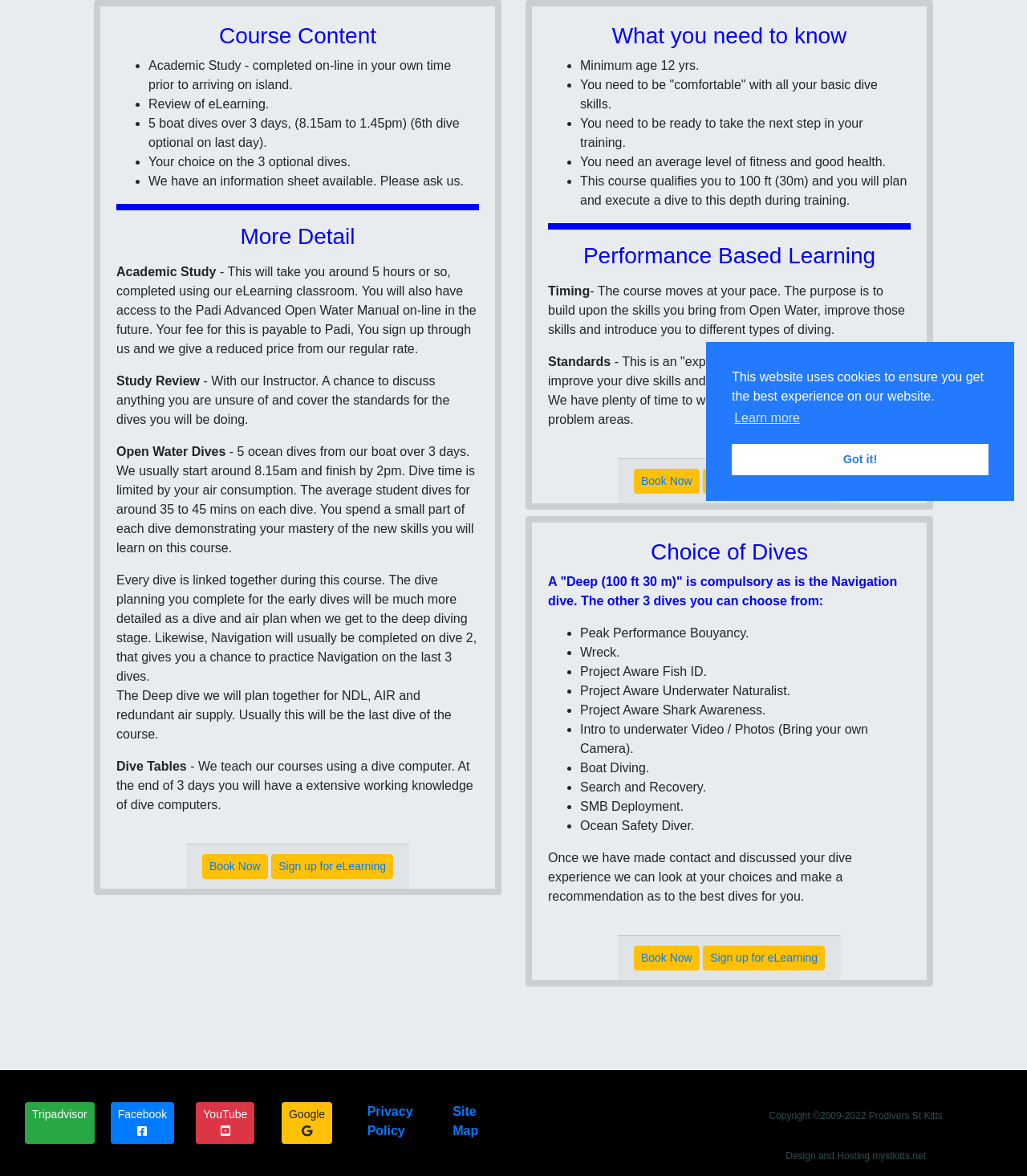Using the provided element description: "Sign up for eLearning", determine the bounding box coordinates of the corresponding UI element in the screenshot.

[0.692, 0.809, 0.796, 0.82]